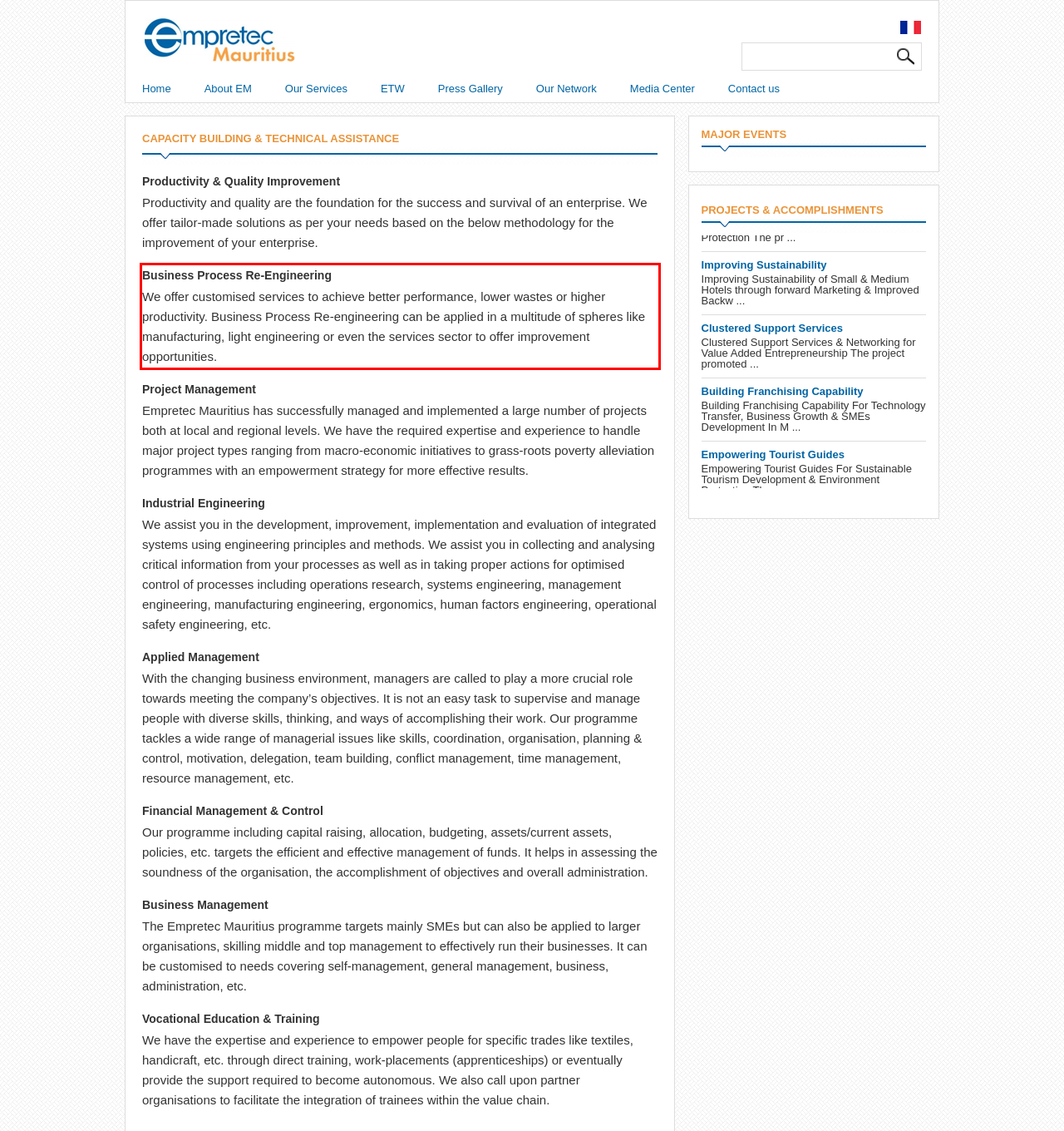Given a screenshot of a webpage with a red bounding box, please identify and retrieve the text inside the red rectangle.

Business Process Re-Engineering We offer customised services to achieve better performance, lower wastes or higher productivity. Business Process Re-engineering can be applied in a multitude of spheres like manufacturing, light engineering or even the services sector to offer improvement opportunities.